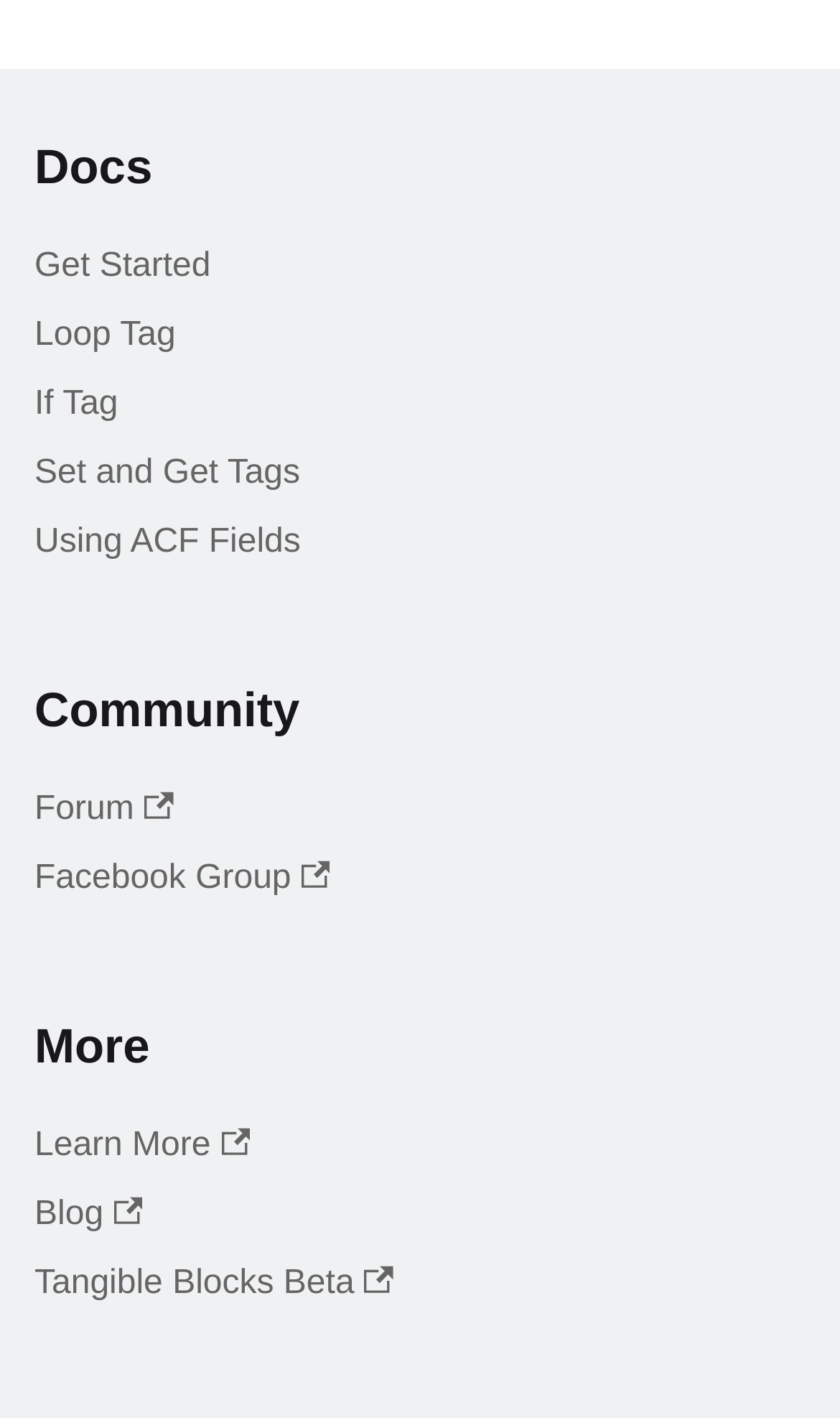Given the element description Forum, identify the bounding box coordinates for the UI element on the webpage screenshot. The format should be (top-left x, top-left y, bottom-right x, bottom-right y), with values between 0 and 1.

[0.041, 0.548, 0.959, 0.596]